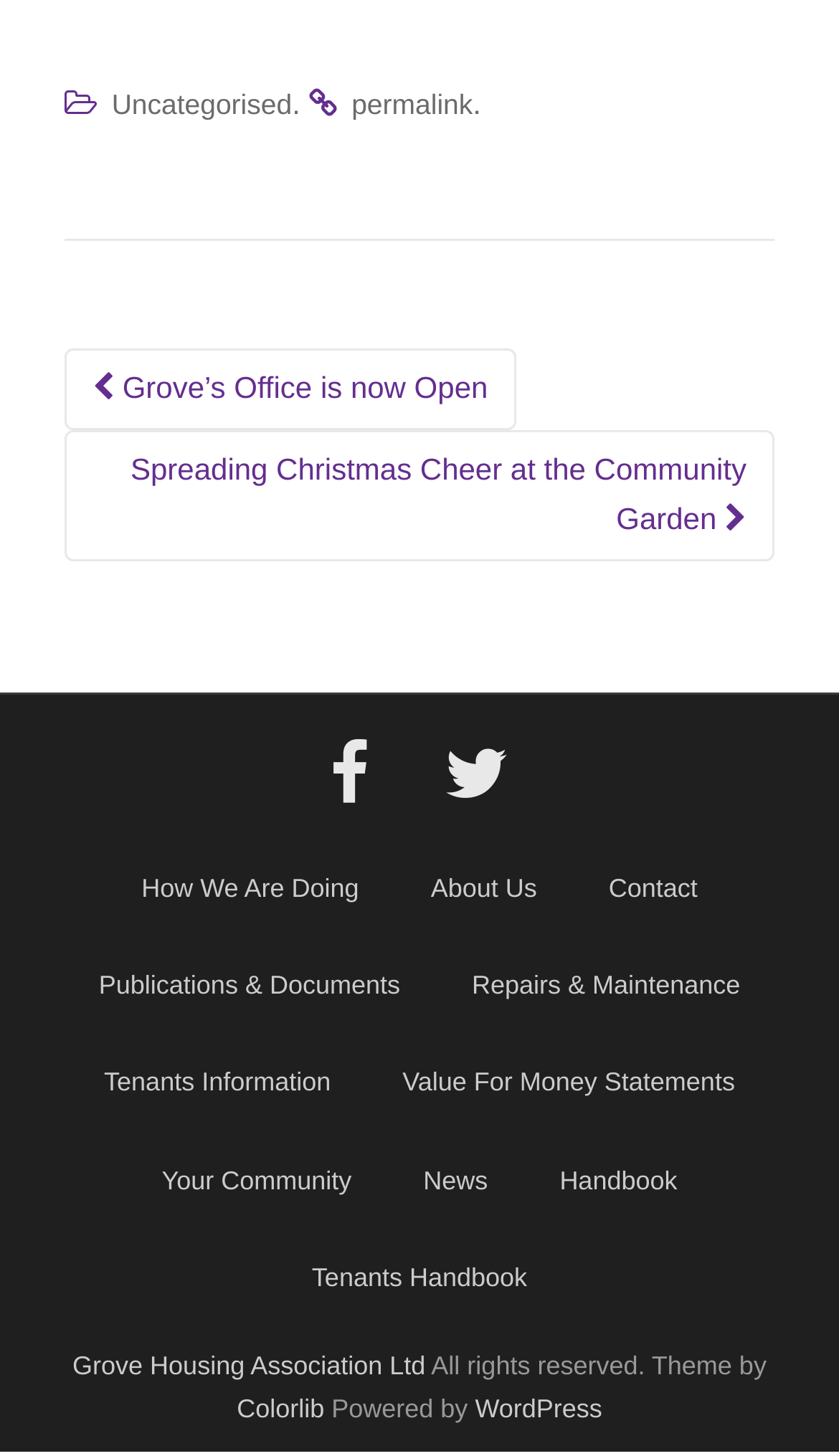Answer the following inquiry with a single word or phrase:
What is the theme of the website by?

Colorlib